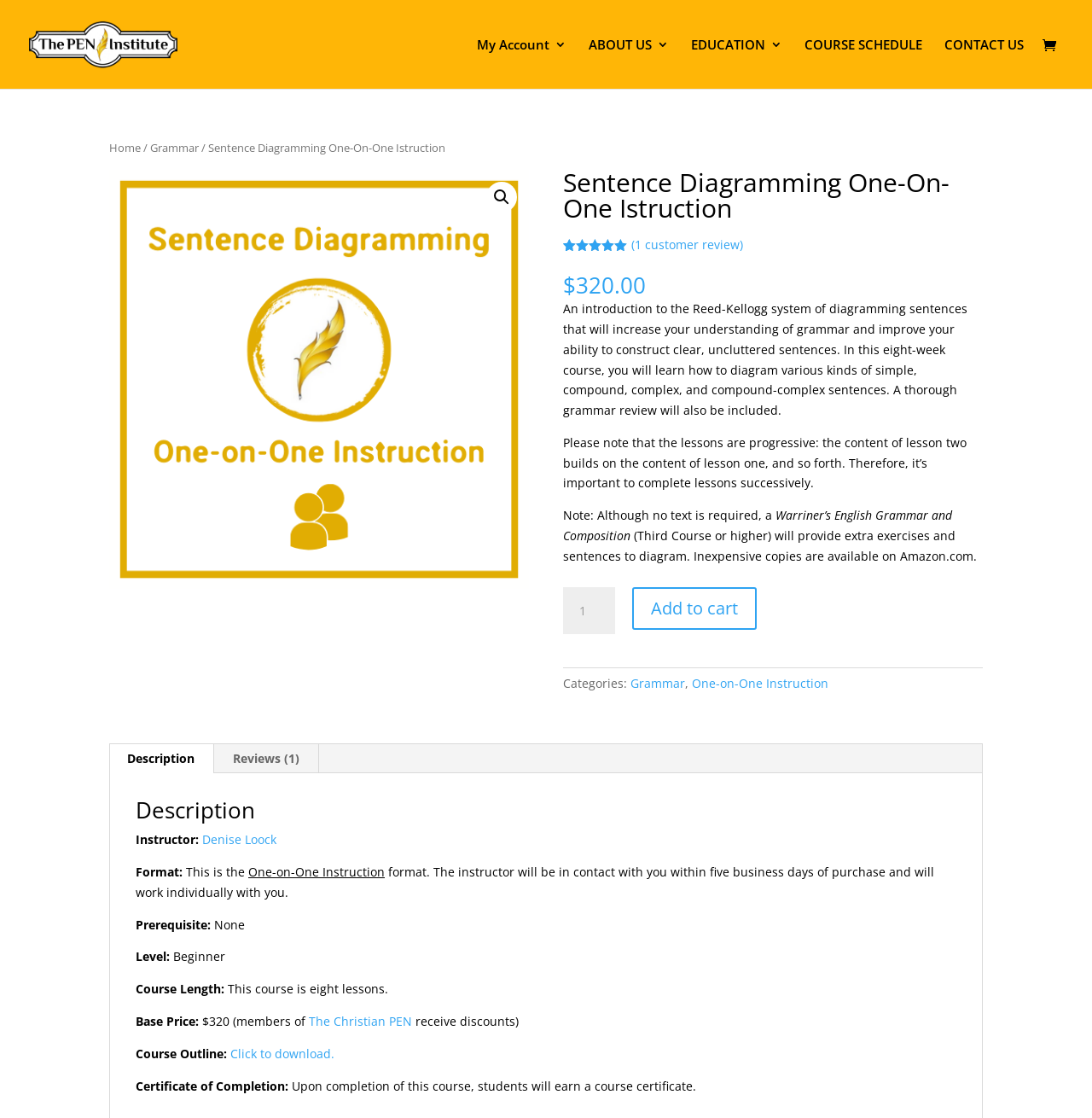Illustrate the webpage thoroughly, mentioning all important details.

This webpage is about a course called "Sentence Diagramming One-On-One Instruction" offered by The PEN Institute. At the top of the page, there is a navigation bar with links to "My Account", "ABOUT US", "EDUCATION", "COURSE SCHEDULE", and "CONTACT US". Below the navigation bar, there is a breadcrumb navigation showing the path "Home > Grammar > Sentence Diagramming One-On-One Instruction".

The main content of the page is divided into two sections. The left section contains a course description, which includes a brief introduction to the course, its objectives, and a note about the progressive nature of the lessons. Below the course description, there is a section showing the course price, which is $320.00, and a button to add the course to the cart.

The right section of the page contains a tab list with two tabs: "Description" and "Reviews (1)". The "Description" tab is selected by default and shows more detailed information about the course, including the instructor, format, prerequisite, level, course length, and base price. There is also a link to download the course outline and a note about the certificate of completion.

There are several images on the page, including the institute's logo, a rating image showing 5 out of 5 stars, and a search icon. The page also contains several links to other pages, including the instructor's profile, the course category pages, and the institute's homepage.